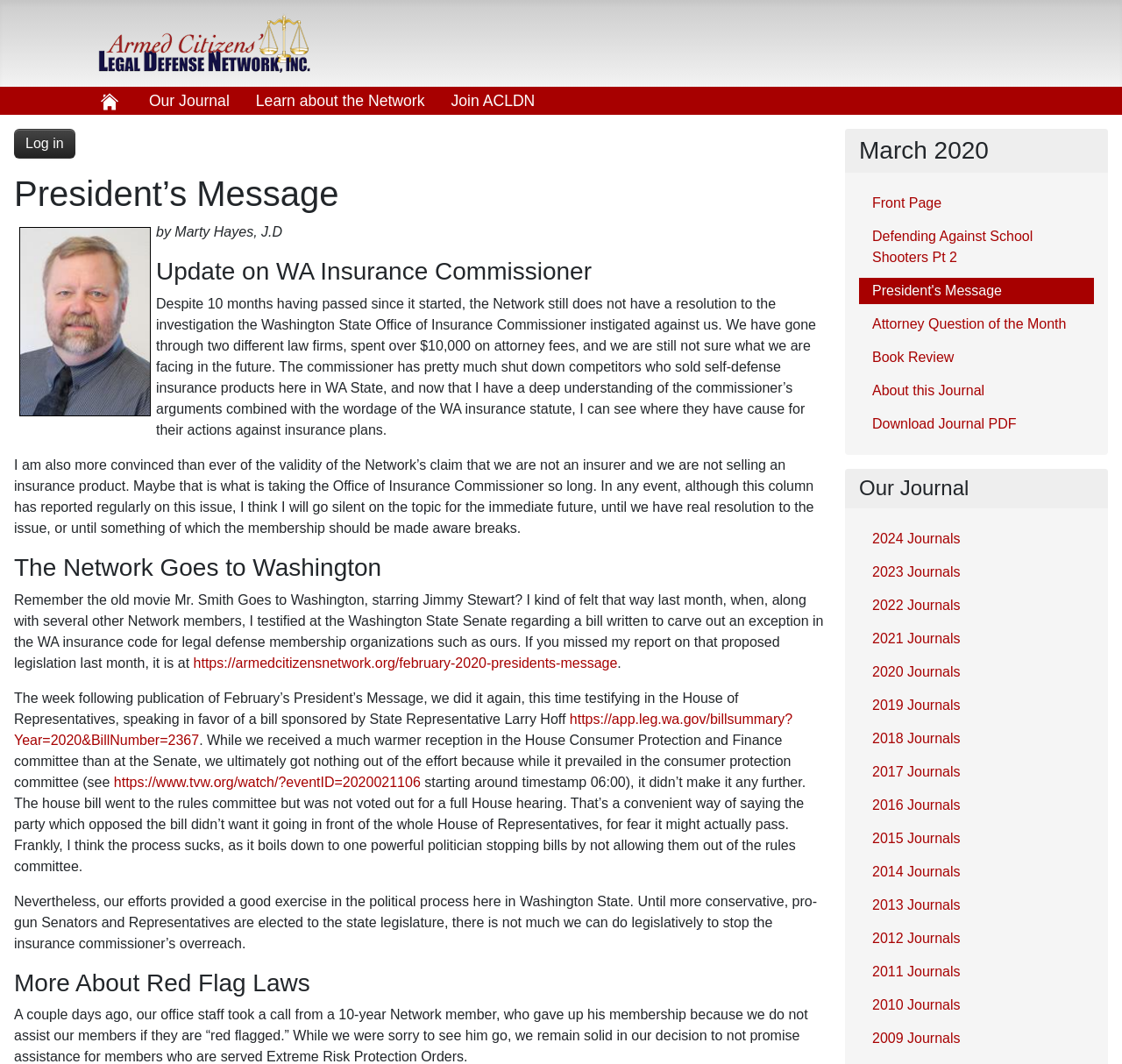Find the bounding box coordinates for the UI element whose description is: "Learn about the Network". The coordinates should be four float numbers between 0 and 1, in the format [left, top, right, bottom].

[0.216, 0.082, 0.39, 0.108]